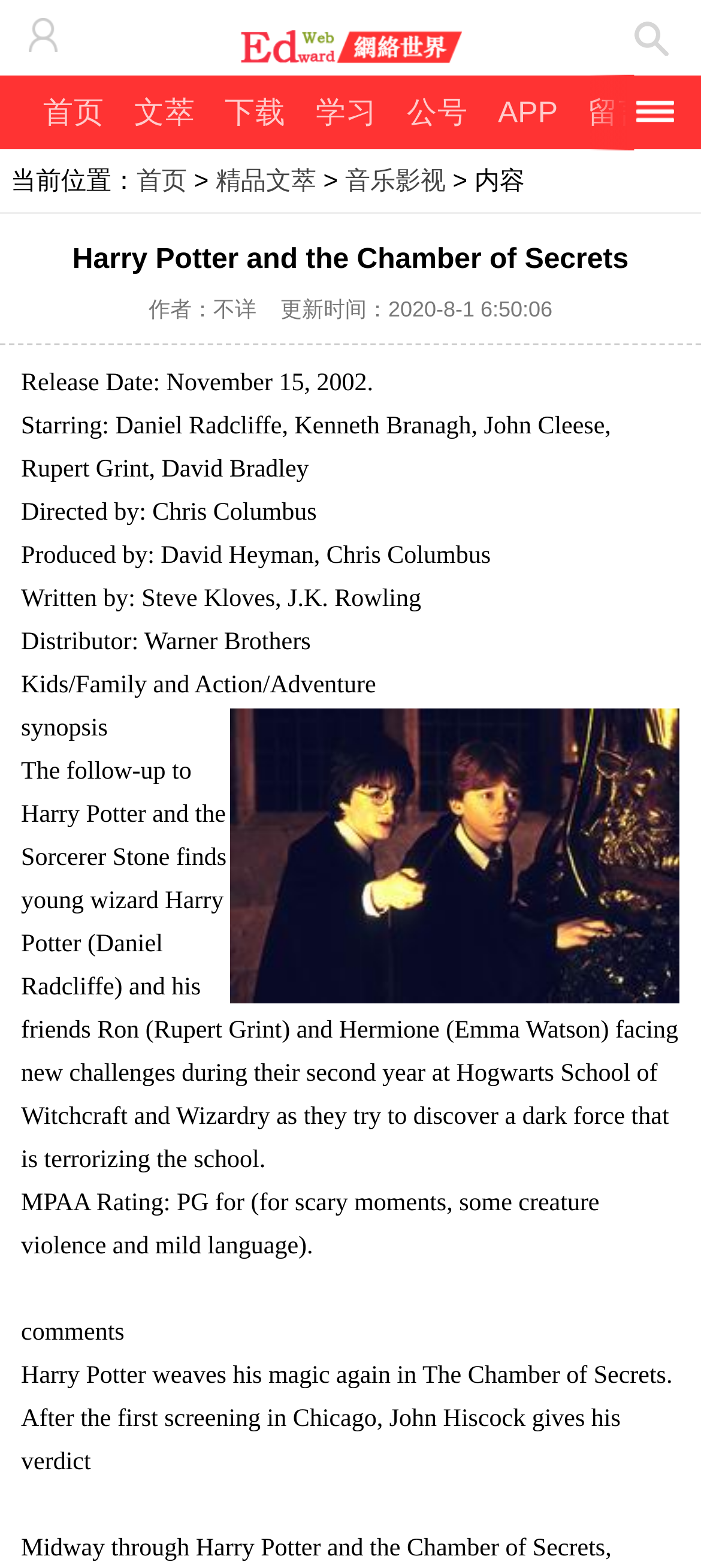Kindly determine the bounding box coordinates for the area that needs to be clicked to execute this instruction: "view Harry Potter and the Chamber of Secrets image".

[0.329, 0.452, 0.97, 0.64]